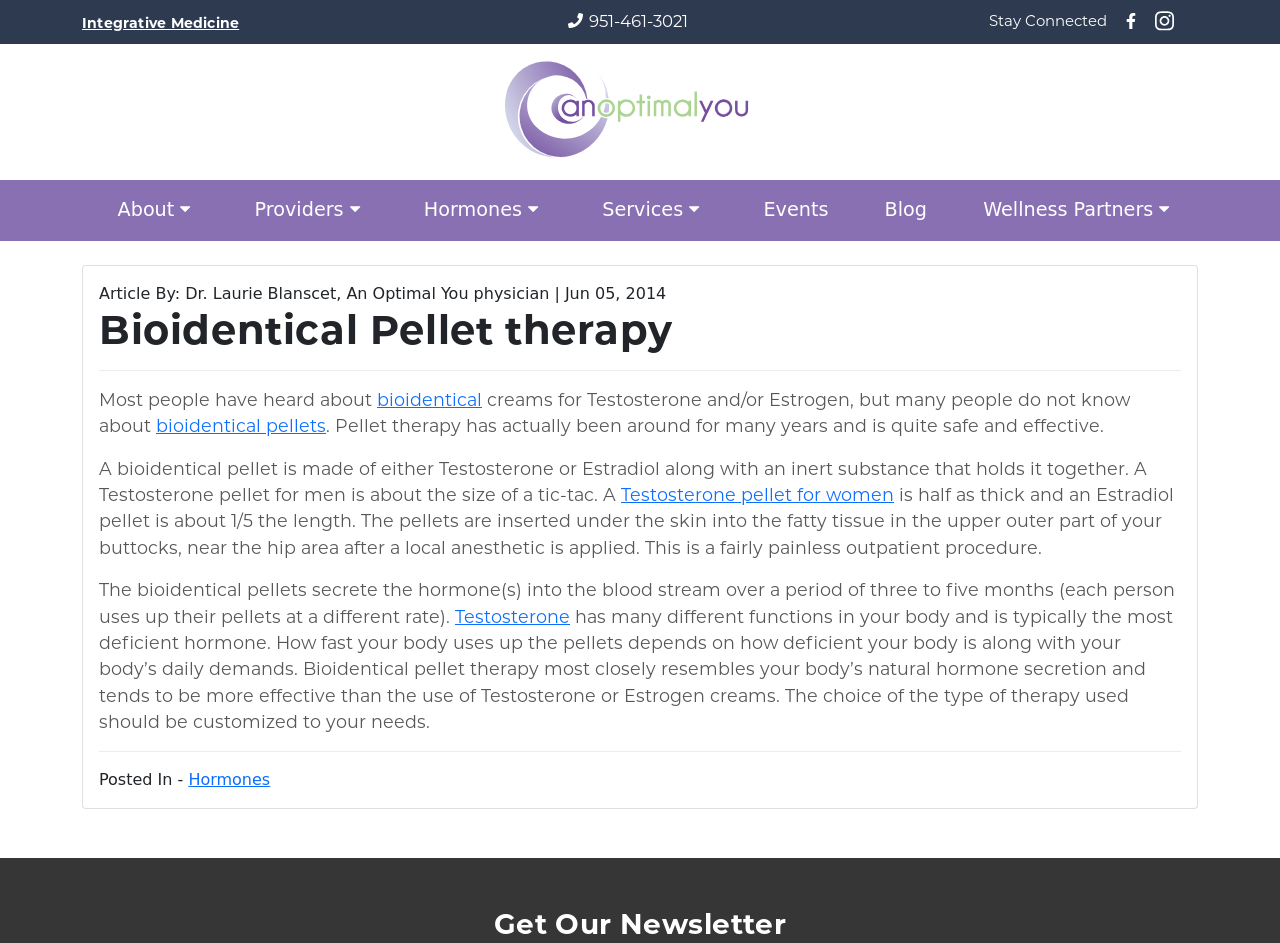Pinpoint the bounding box coordinates of the clickable area necessary to execute the following instruction: "Navigate to the 'About' page". The coordinates should be given as four float numbers between 0 and 1, namely [left, top, right, bottom].

[0.076, 0.199, 0.171, 0.247]